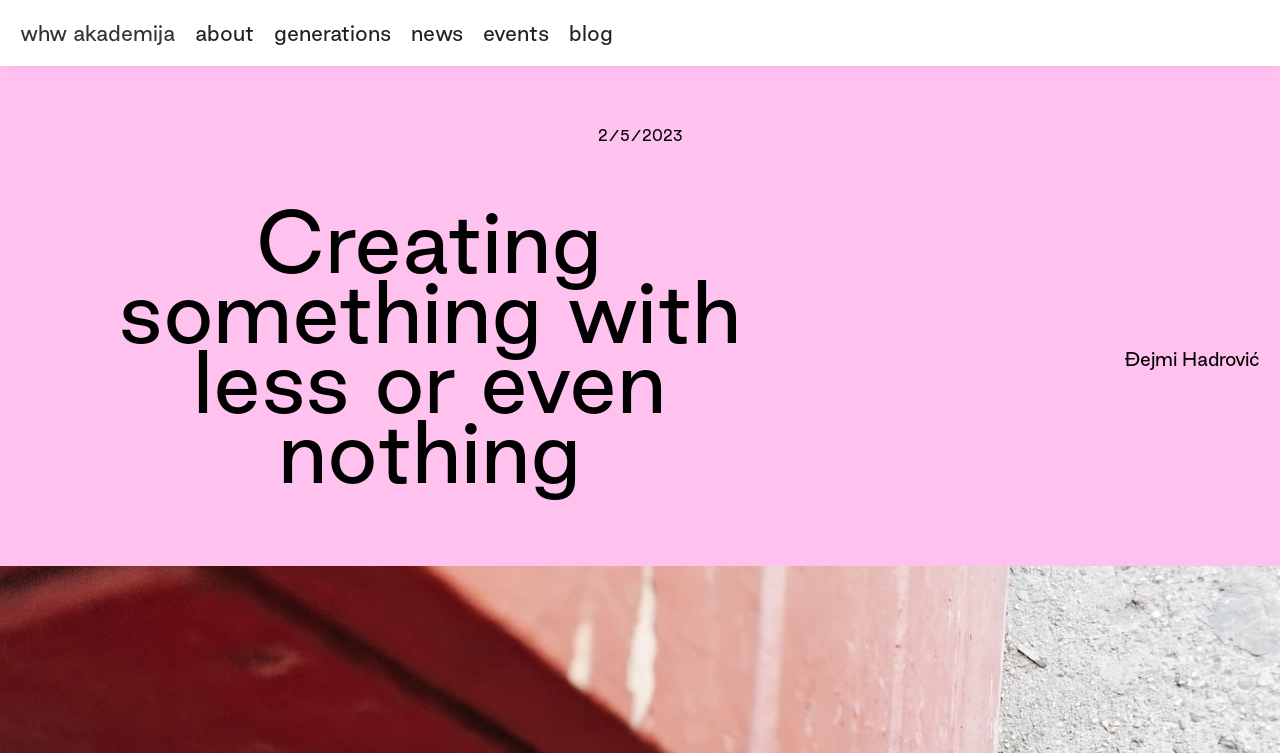Present a detailed account of what is displayed on the webpage.

The webpage has a navigation menu at the top, consisting of five links: "home", "about", "generations", "news", and "events", followed by a "blog" link. The "generations" link is a dropdown button. 

Below the navigation menu, there is a date "2/5/2023" displayed. 

The main content of the webpage is a title "Creating something with less or even nothing", which is centered and takes up a significant portion of the page. 

At the bottom right corner of the page, there is a link "Đejmi Hadrović" and a small, almost invisible text element containing a non-breaking space character.